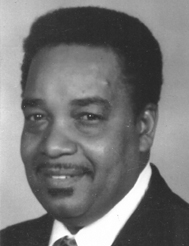Please provide a comprehensive response to the question based on the details in the image: Who appointed Lawson as a referee and judge?

The caption states that Lawson was among the select referees and judges appointed by boxing legends Willie Pep and Chico Vejar to oversee sanctioned bouts when the sport returned in the early 1970s.